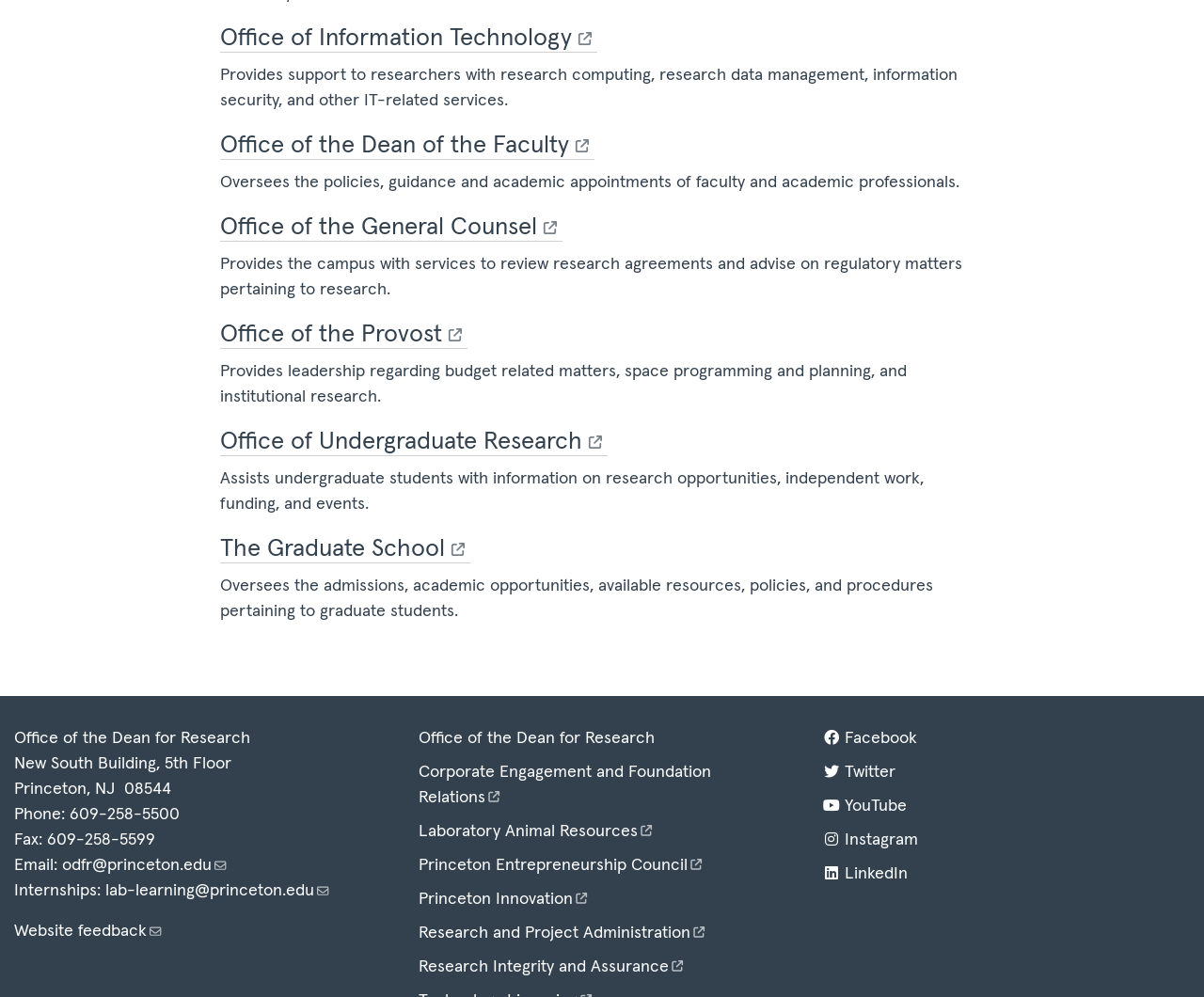Please determine the bounding box coordinates of the clickable area required to carry out the following instruction: "Visit the Office of Information Technology website". The coordinates must be four float numbers between 0 and 1, represented as [left, top, right, bottom].

[0.183, 0.026, 0.496, 0.053]